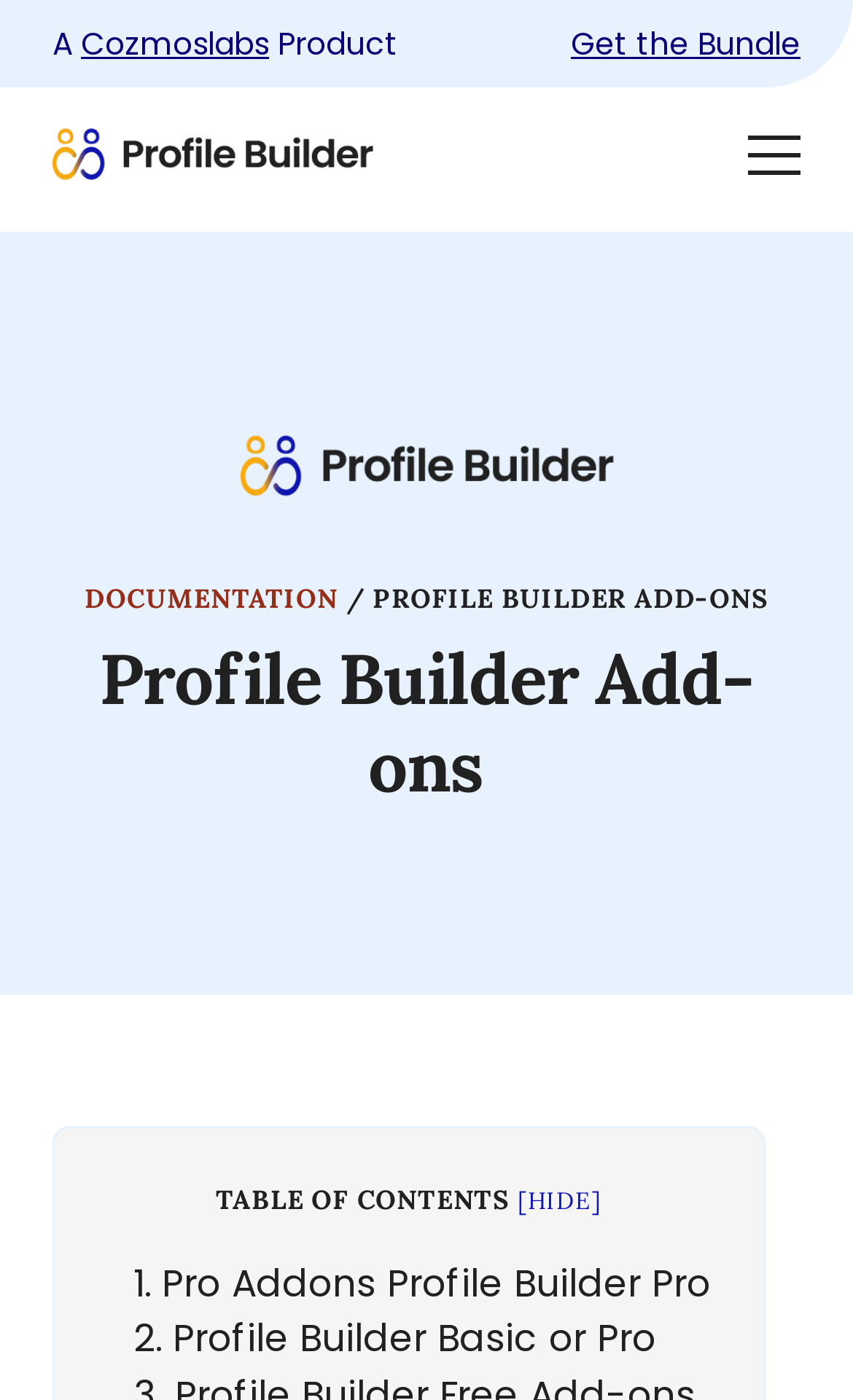What is the name of the product?
Look at the screenshot and give a one-word or phrase answer.

Profile Builder